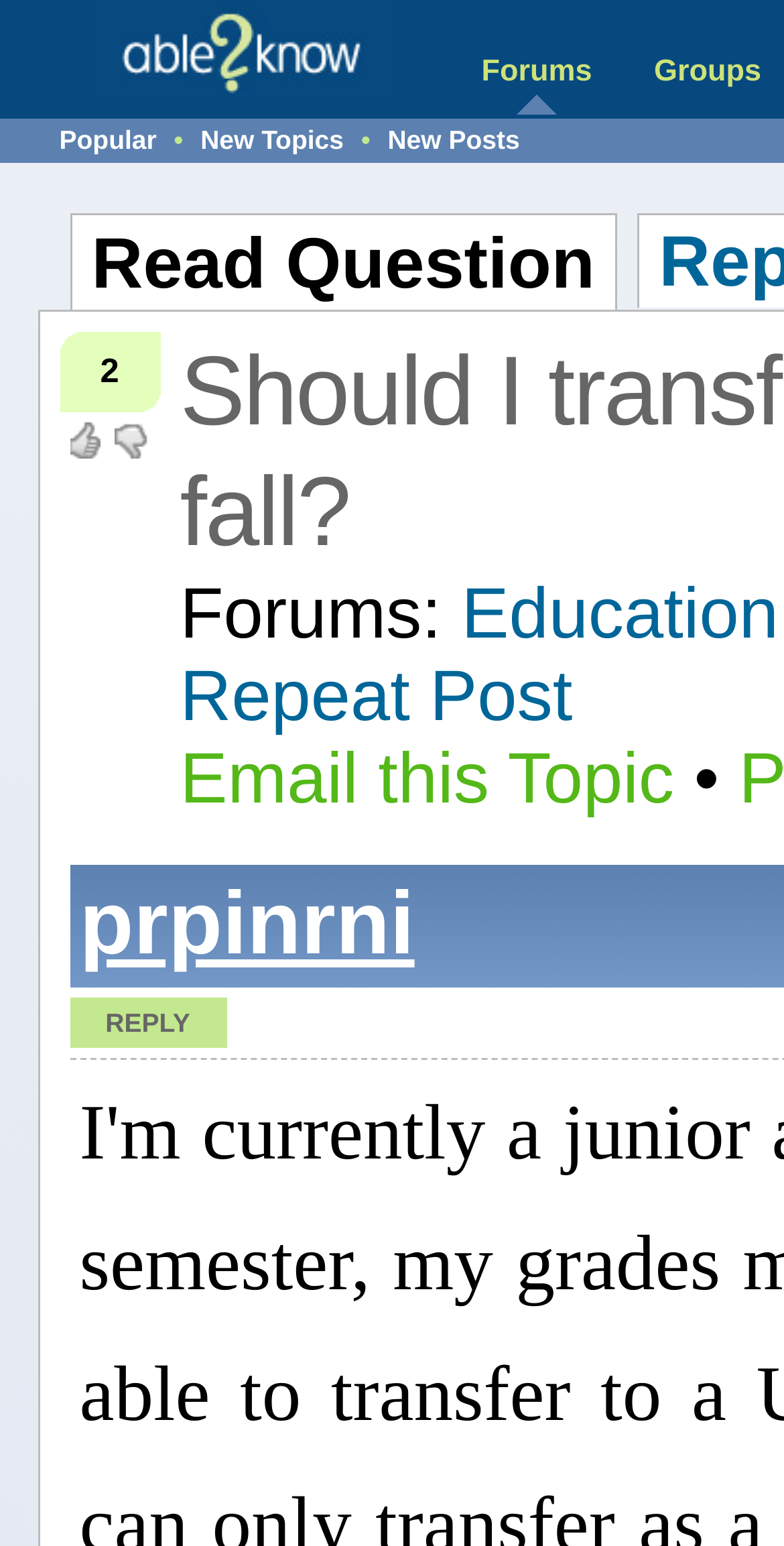Identify the bounding box coordinates for the region of the element that should be clicked to carry out the instruction: "Click on the 'Education' link". The bounding box coordinates should be four float numbers between 0 and 1, i.e., [left, top, right, bottom].

[0.588, 0.371, 0.993, 0.423]